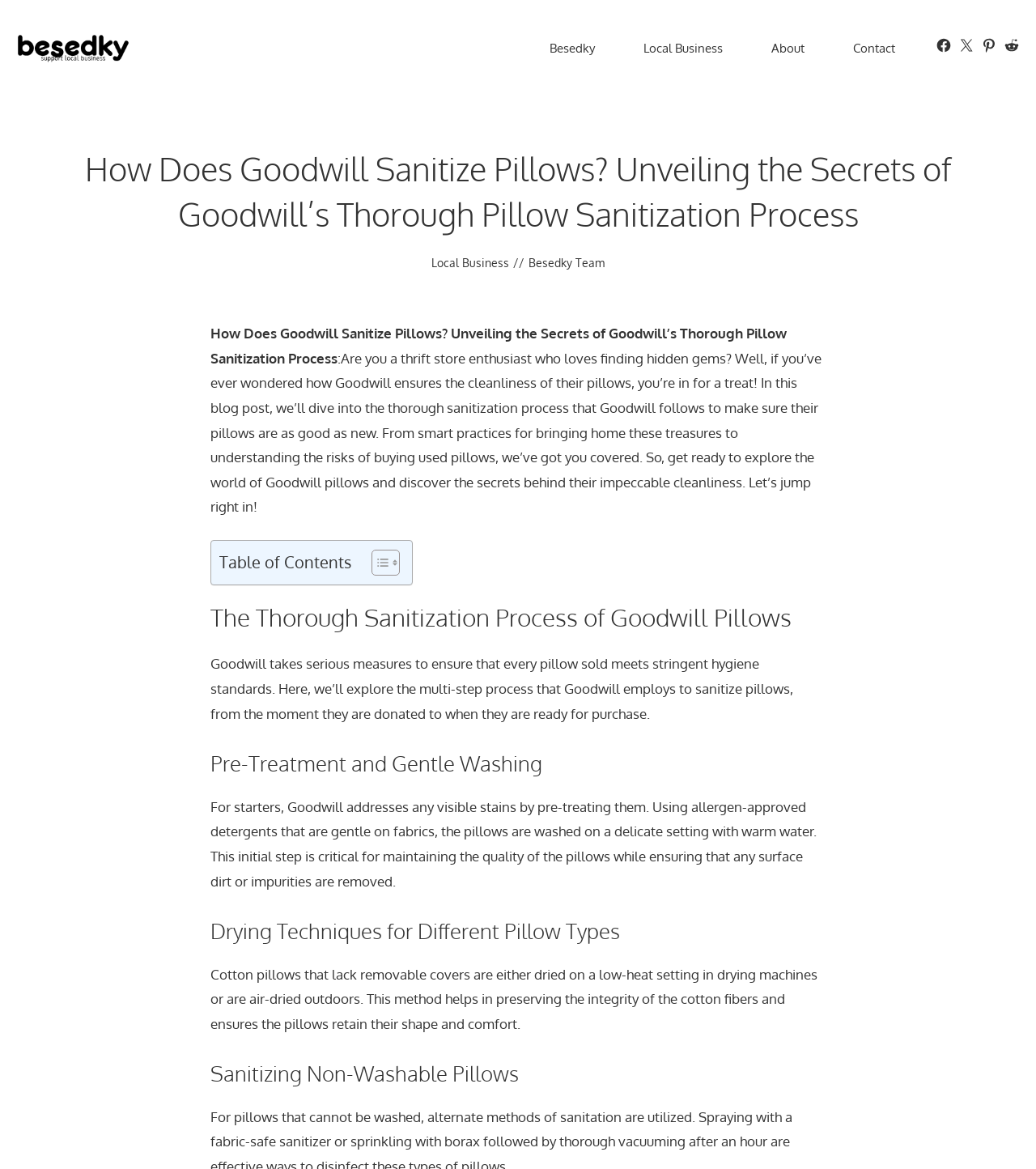Please provide a detailed answer to the question below based on the screenshot: 
What is the name of the website?

The name of the website can be found in the banner section at the top of the webpage, which reads 'Besedky – Your Trusted Local Business Directory in the USA | Free & Live Business Listings'.